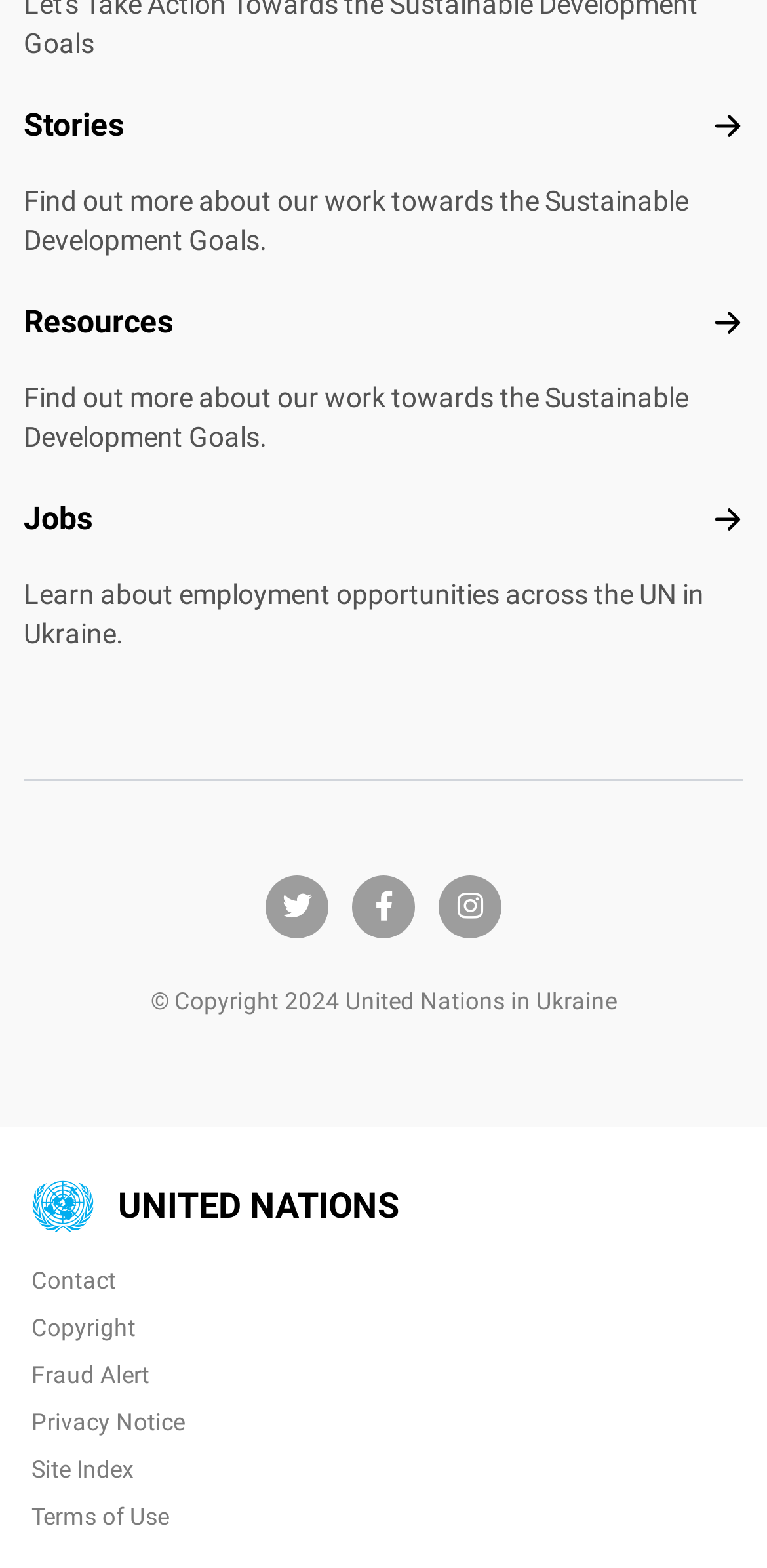Review the image closely and give a comprehensive answer to the question: What is the year of copyright?

I found the year of copyright by looking at the text '© Copyright 2024 United Nations in Ukraine' which is located at the bottom of the page.